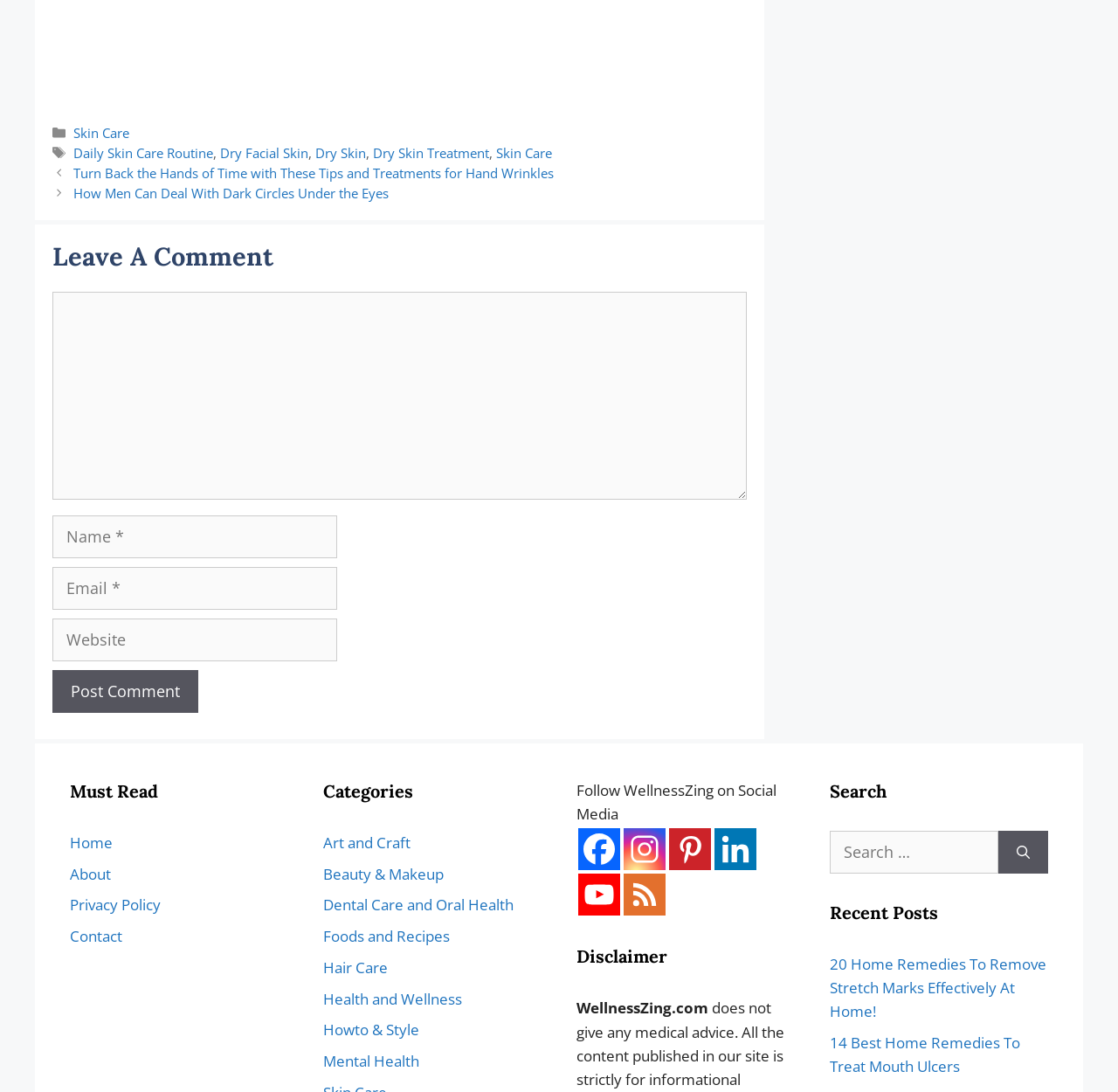Pinpoint the bounding box coordinates of the element to be clicked to execute the instruction: "Read the 'Turn Back the Hands of Time with These Tips and Treatments for Hand Wrinkles' post".

[0.066, 0.15, 0.496, 0.166]